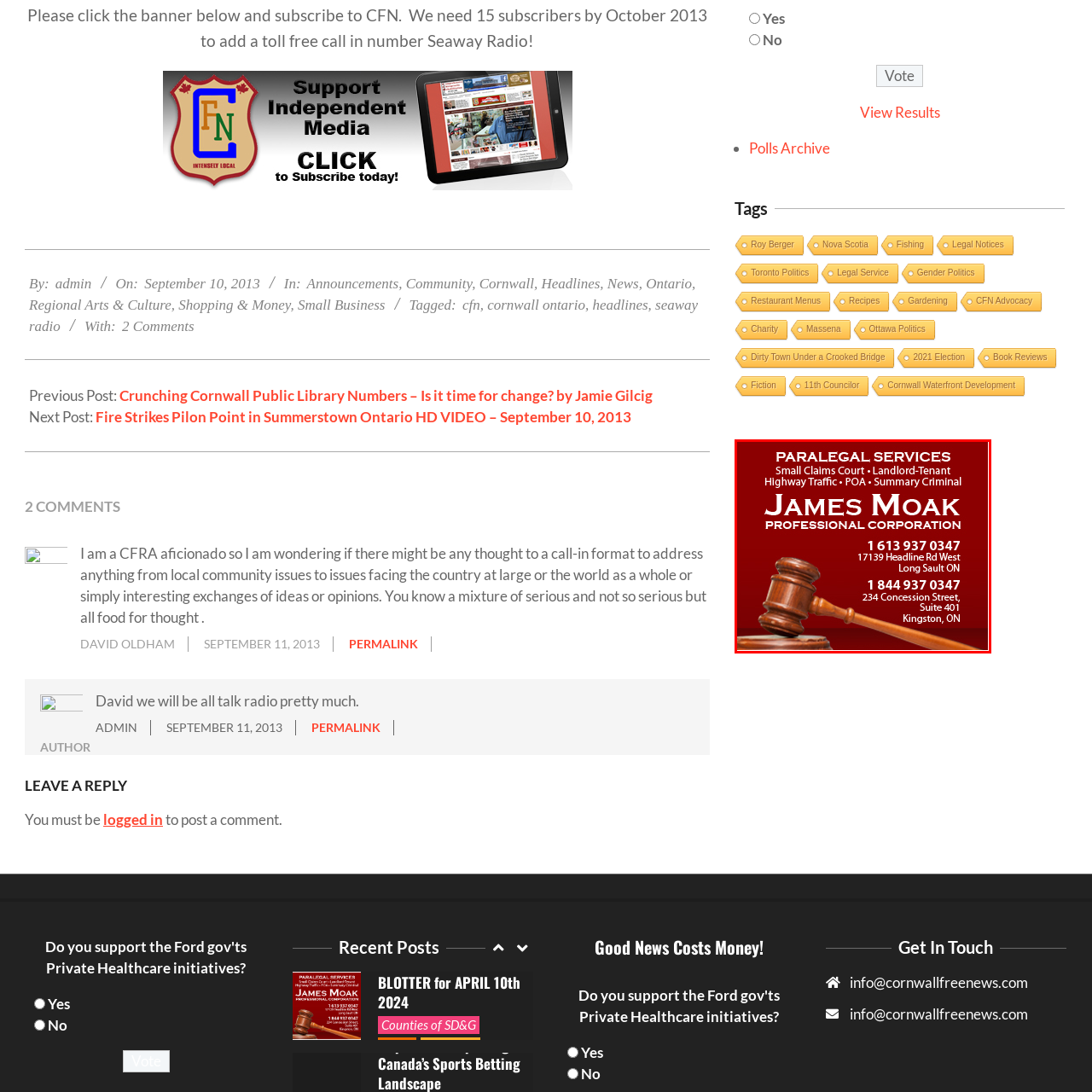Examine the image within the red box and give a concise answer to this question using a single word or short phrase: 
How many phone numbers are provided for contact?

Two